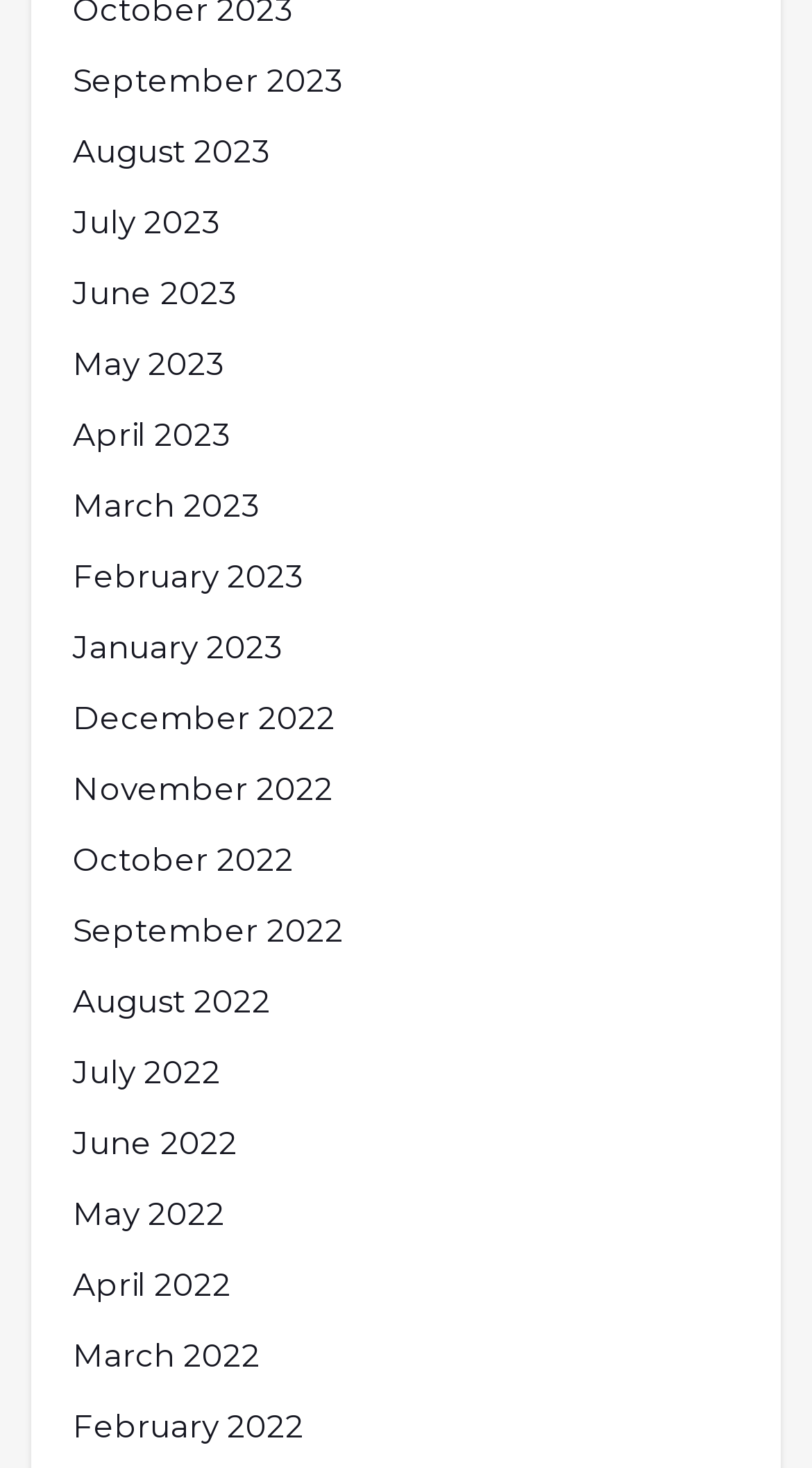Bounding box coordinates are given in the format (top-left x, top-left y, bottom-right x, bottom-right y). All values should be floating point numbers between 0 and 1. Provide the bounding box coordinate for the UI element described as: March 2023

[0.09, 0.328, 0.321, 0.362]